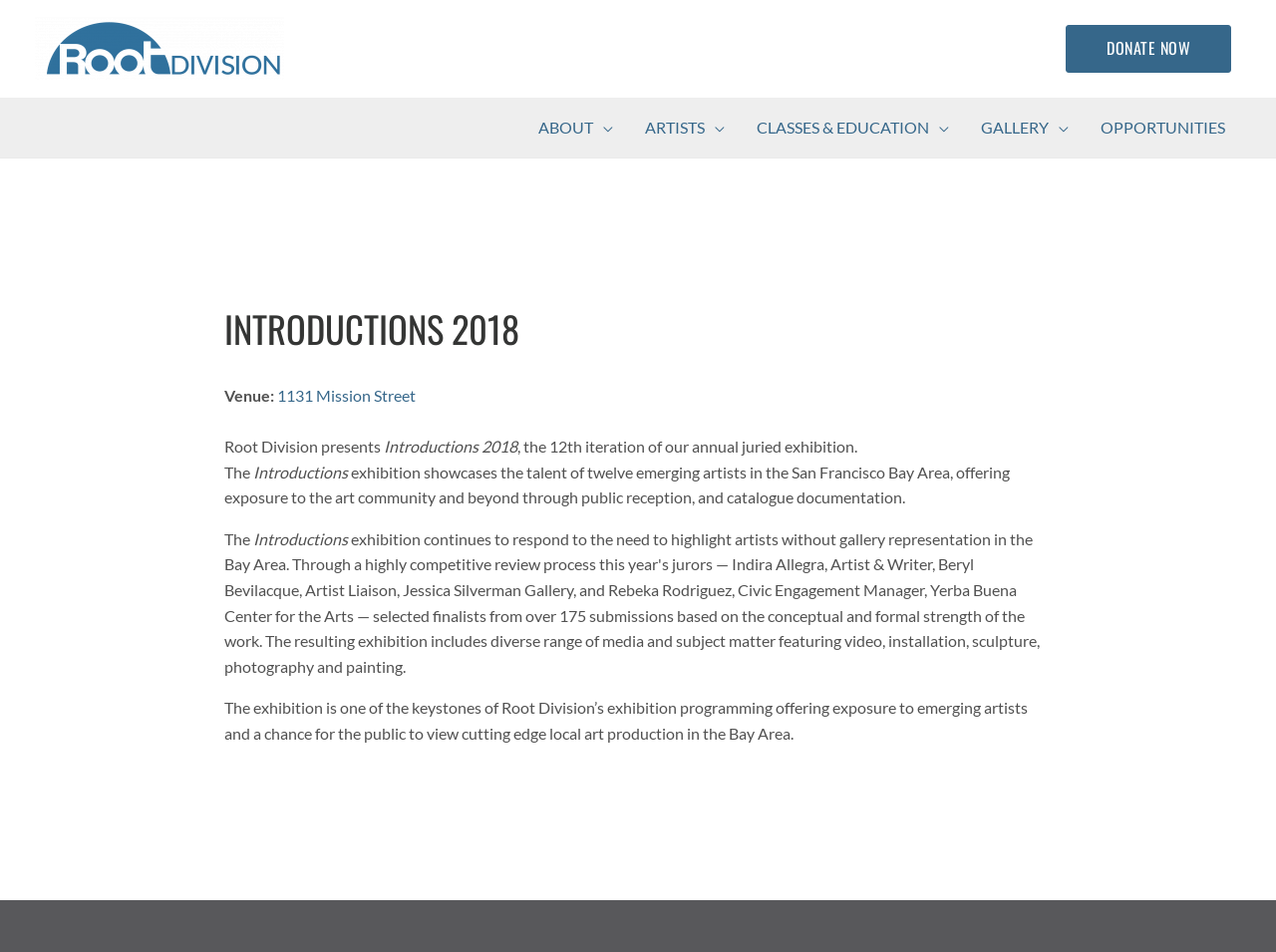How many emerging artists are showcased in the exhibition?
Based on the screenshot, answer the question with a single word or phrase.

twelve